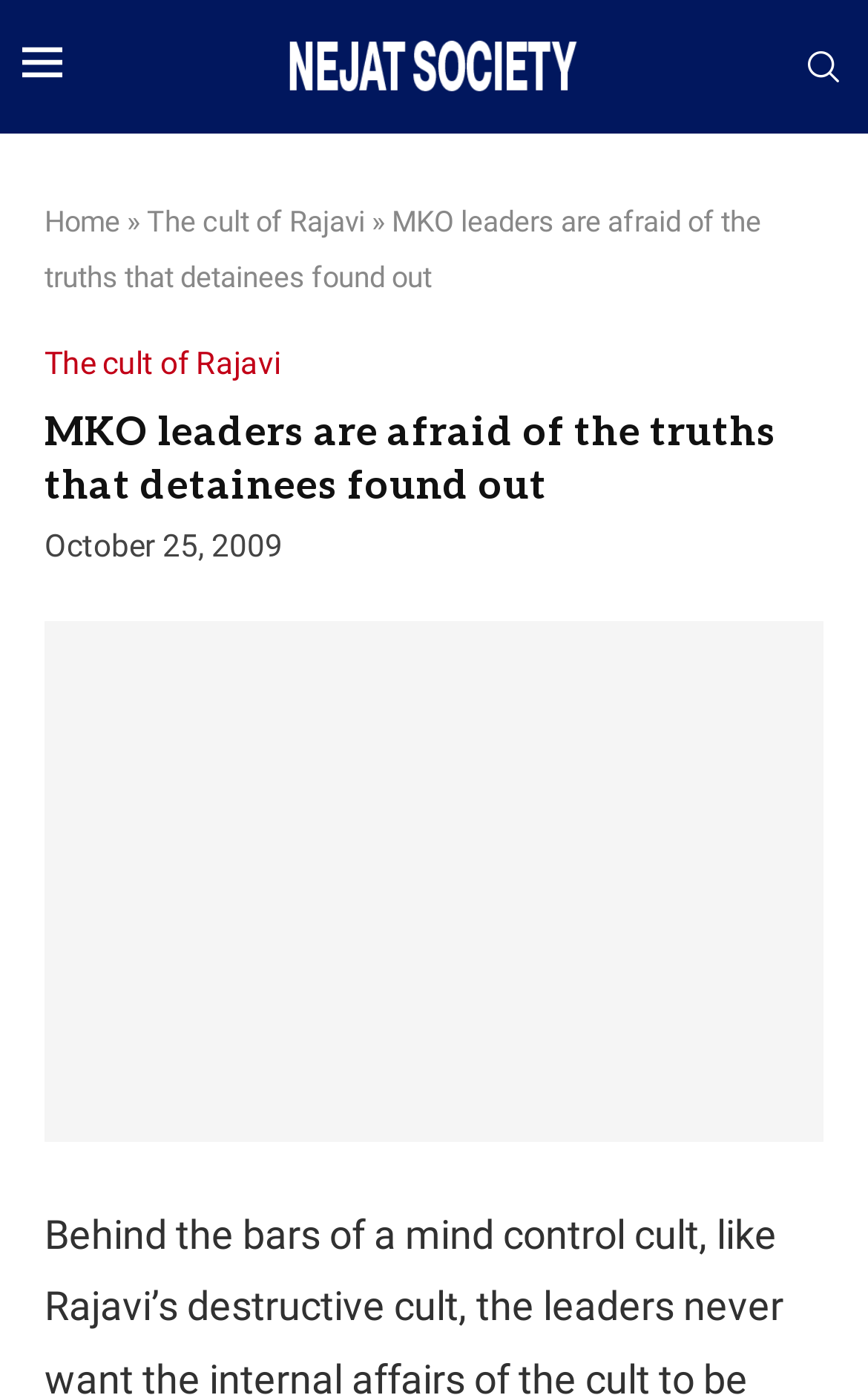What is the date of the article?
Please respond to the question with as much detail as possible.

I found the date of the article by looking at the time element on the webpage, which is located below the heading 'MKO leaders are afraid of the truths that detainees found out'. The time element contains the text 'October 25, 2009'.